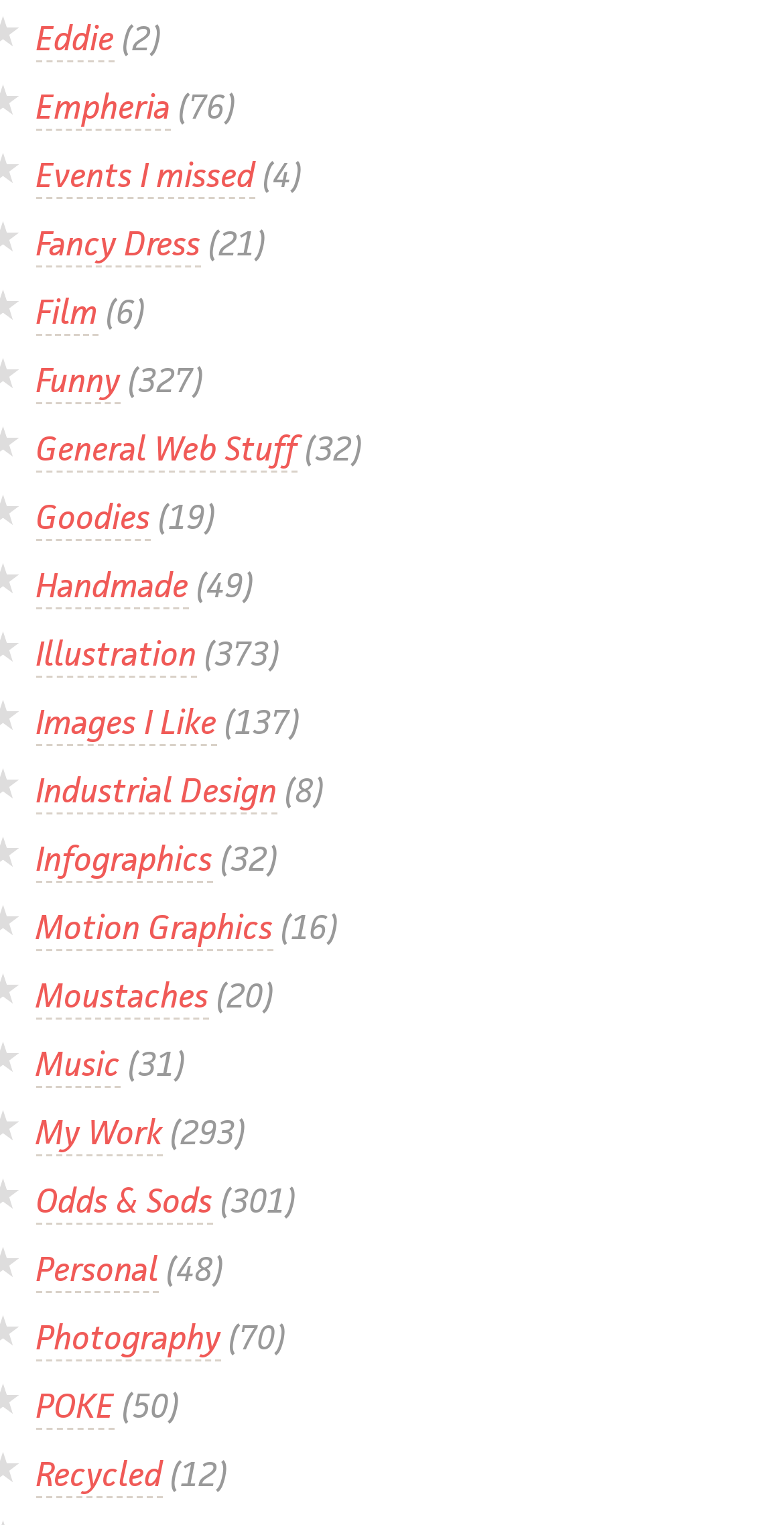Locate the bounding box coordinates of the region to be clicked to comply with the following instruction: "visit Empheria". The coordinates must be four float numbers between 0 and 1, in the form [left, top, right, bottom].

[0.046, 0.055, 0.217, 0.086]